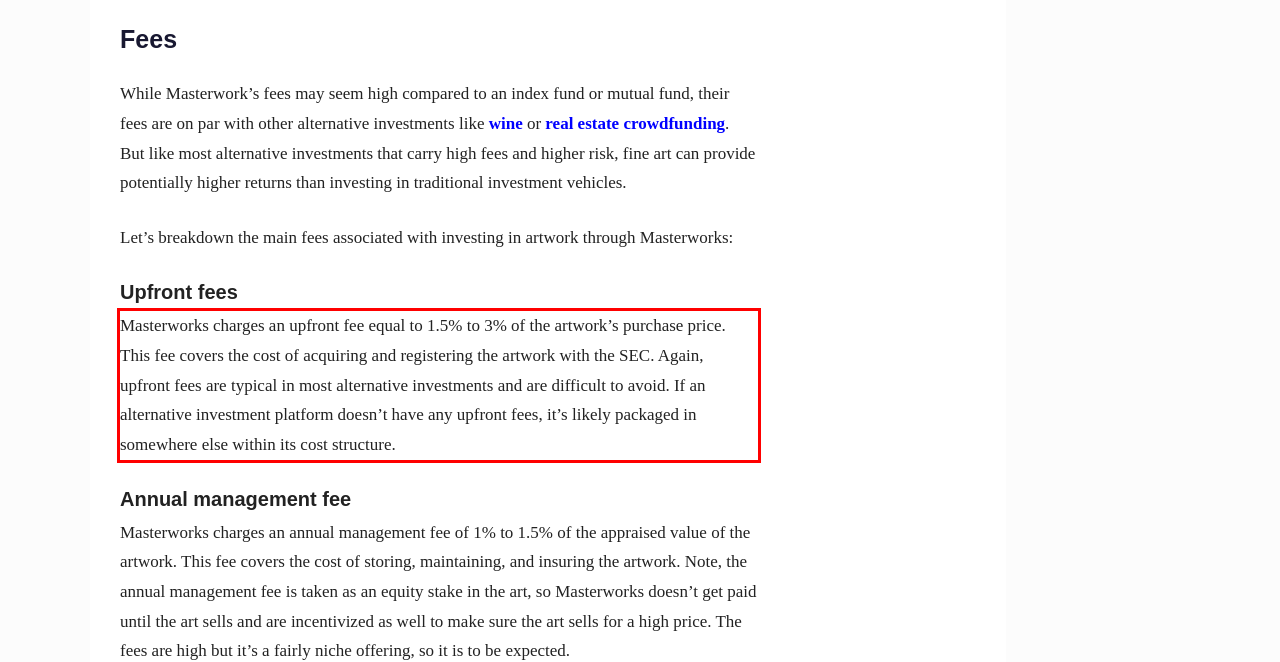You are given a screenshot of a webpage with a UI element highlighted by a red bounding box. Please perform OCR on the text content within this red bounding box.

Masterworks charges an upfront fee equal to 1.5% to 3% of the artwork’s purchase price. This fee covers the cost of acquiring and registering the artwork with the SEC. Again, upfront fees are typical in most alternative investments and are difficult to avoid. If an alternative investment platform doesn’t have any upfront fees, it’s likely packaged in somewhere else within its cost structure.